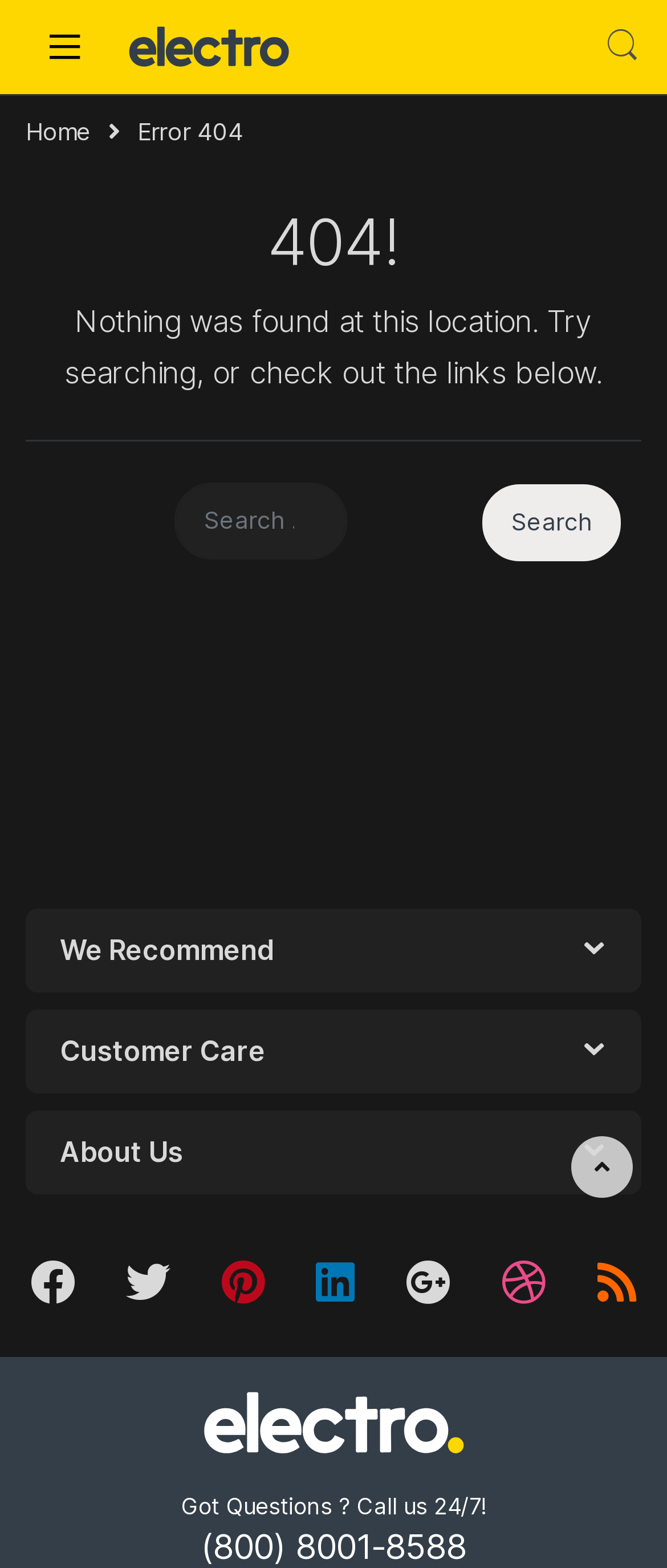Please provide a comprehensive answer to the question based on the screenshot: How many social media links are present at the bottom of the page?

There are 7 social media links present at the bottom of the page, represented by icons, which can be used to connect with the website on various social media platforms.